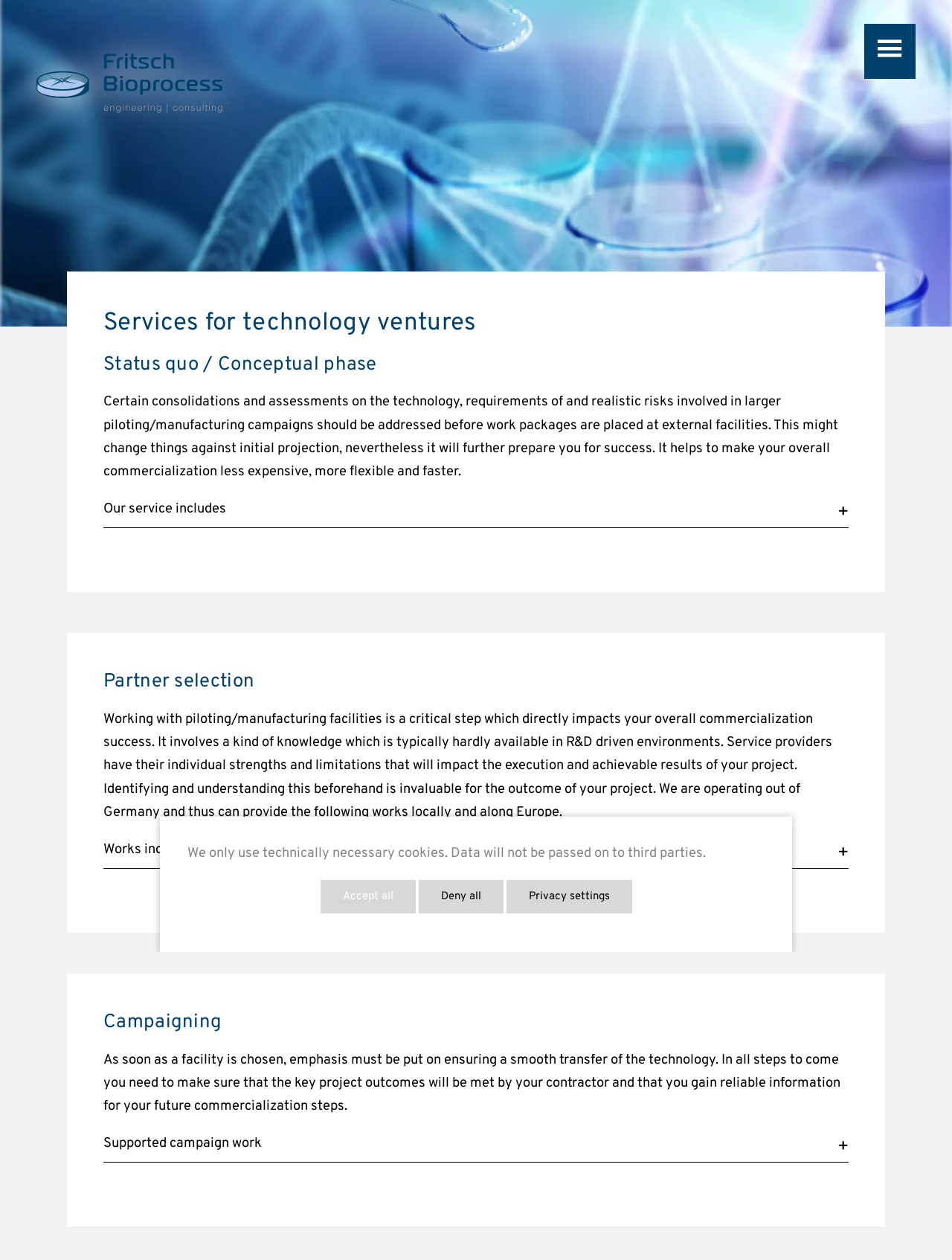What is involved in partner selection?
From the screenshot, supply a one-word or short-phrase answer.

Identifying strengths and limitations